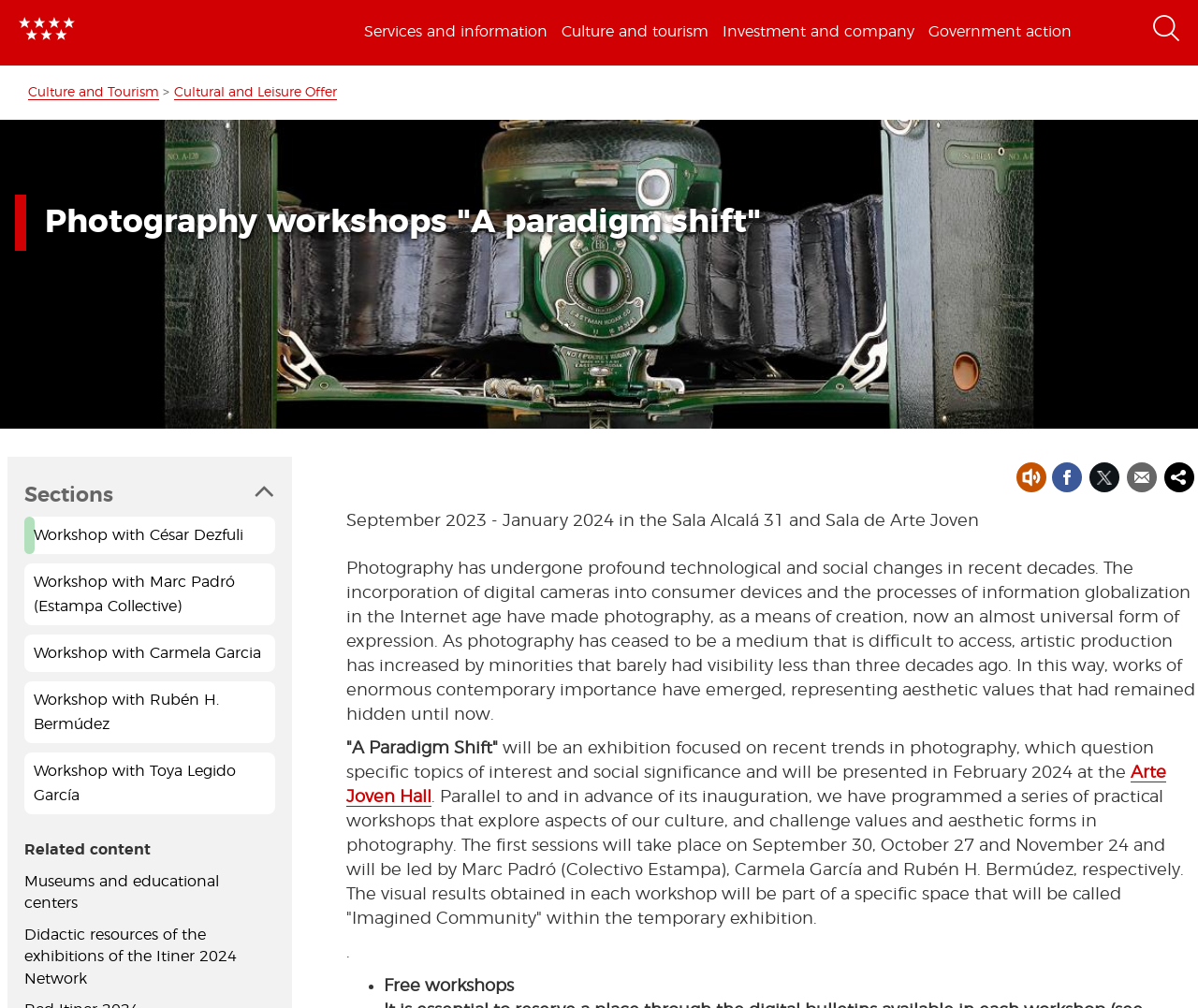Respond with a single word or phrase to the following question: What is the theme of the exhibition?

Recent trends in photography